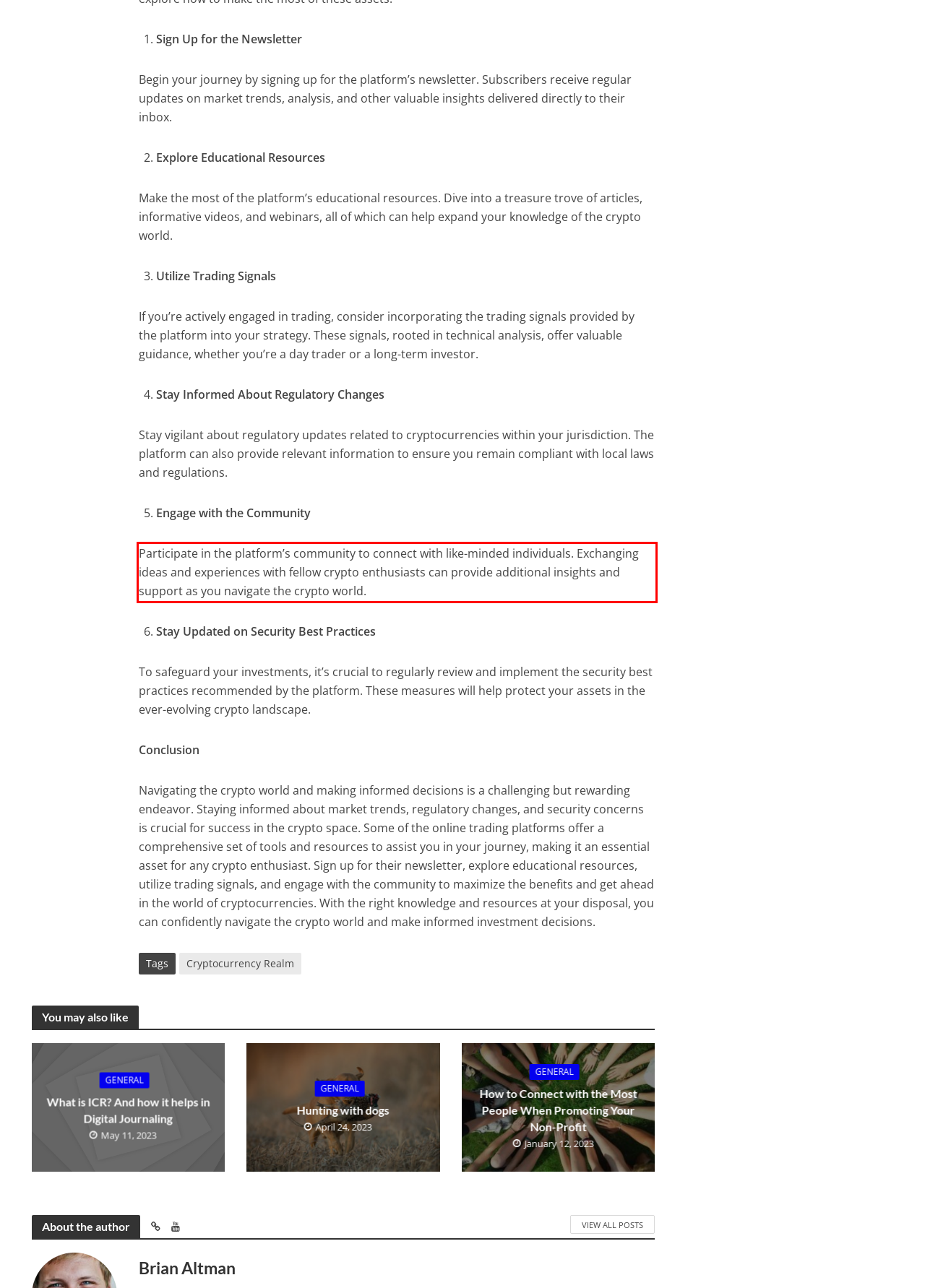Given a screenshot of a webpage containing a red rectangle bounding box, extract and provide the text content found within the red bounding box.

Participate in the platform’s community to connect with like-minded individuals. Exchanging ideas and experiences with fellow crypto enthusiasts can provide additional insights and support as you navigate the crypto world.